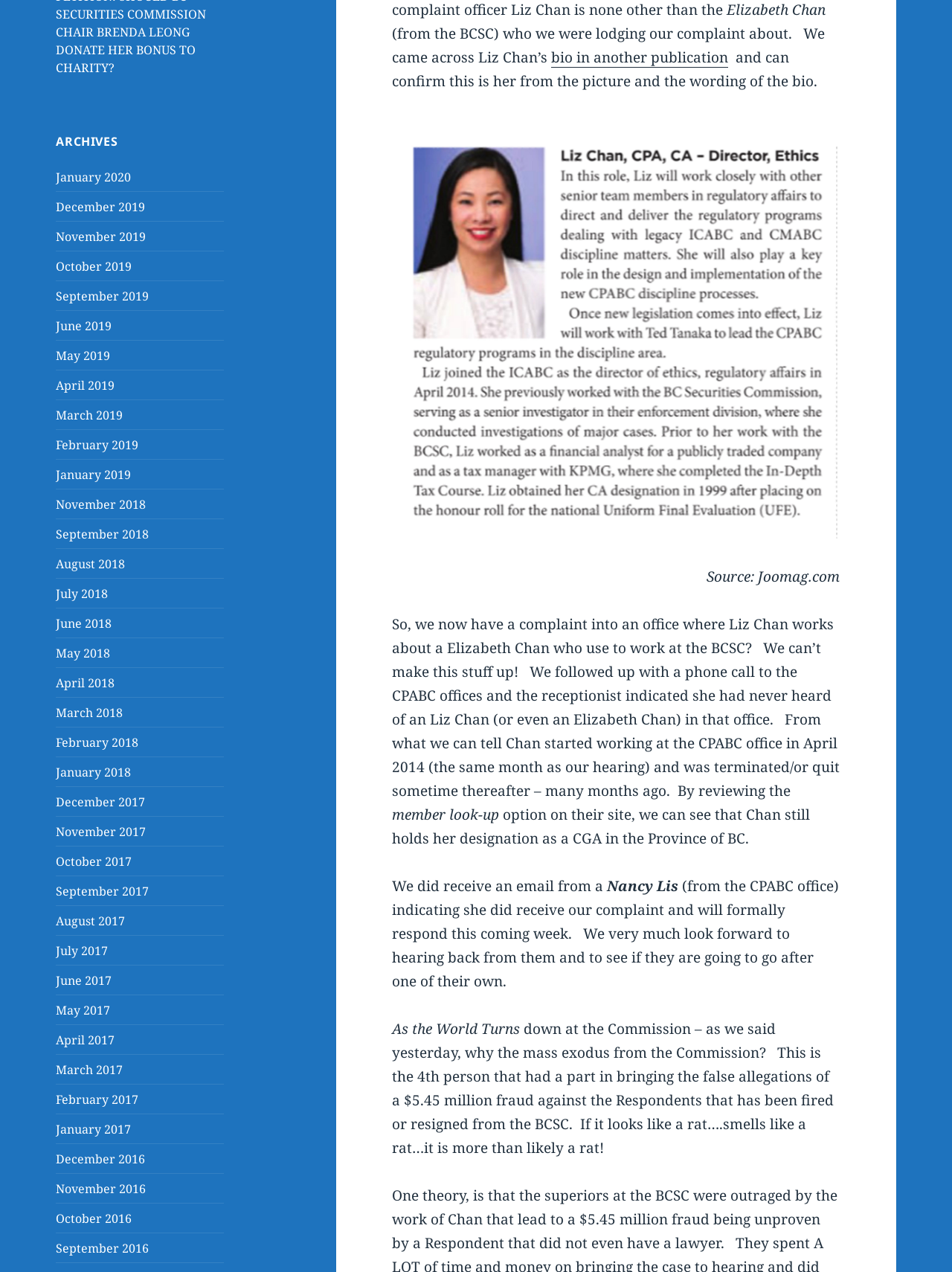Use a single word or phrase to answer the question:
What is the source of the image?

Joomag.com